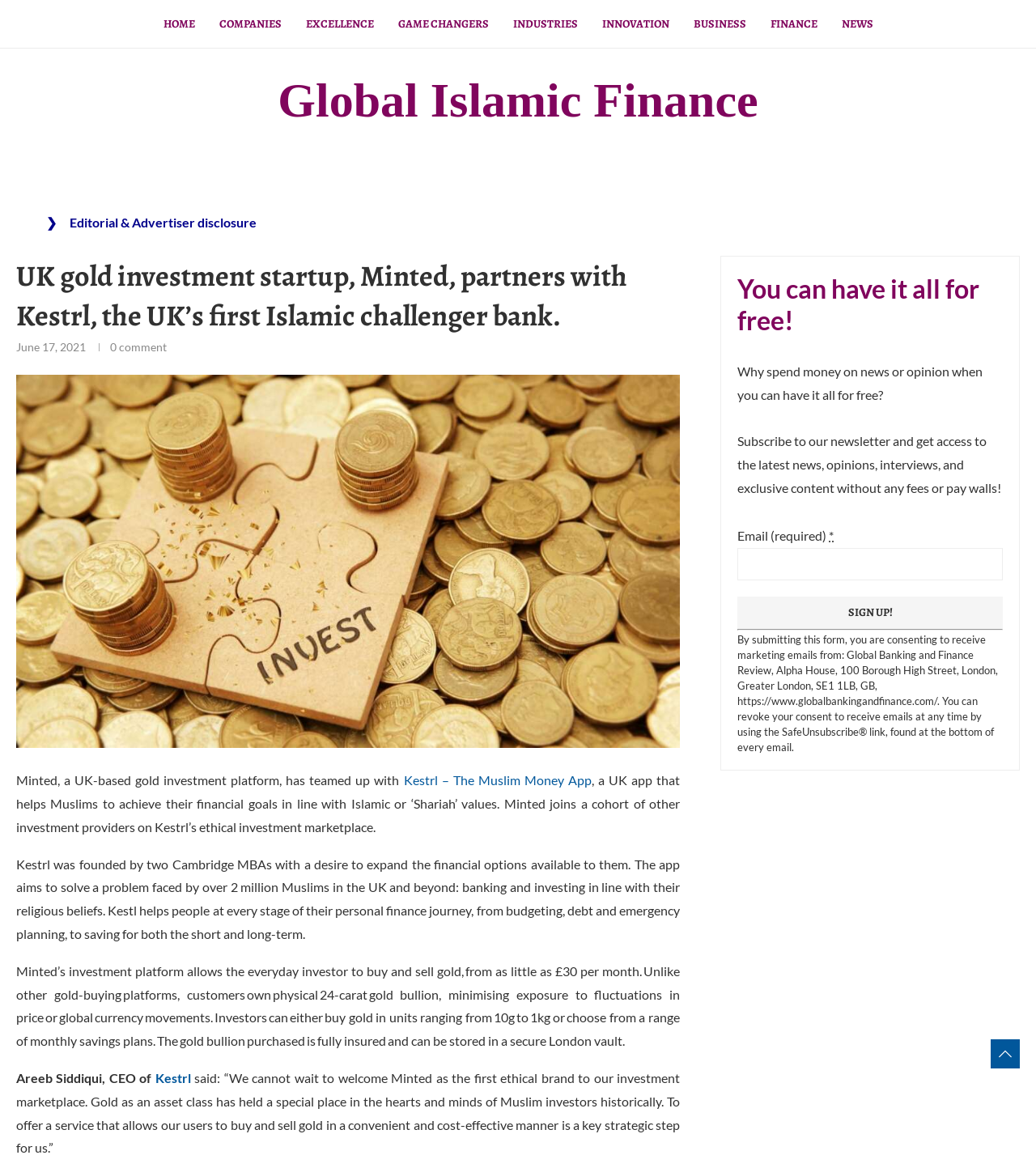Kindly determine the bounding box coordinates of the area that needs to be clicked to fulfill this instruction: "Read about Kestrl – The Muslim Money App".

[0.389, 0.661, 0.571, 0.674]